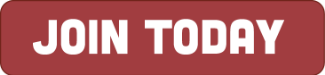Answer the question briefly using a single word or phrase: 
What is the mission of the organization?

To advocate for free expression